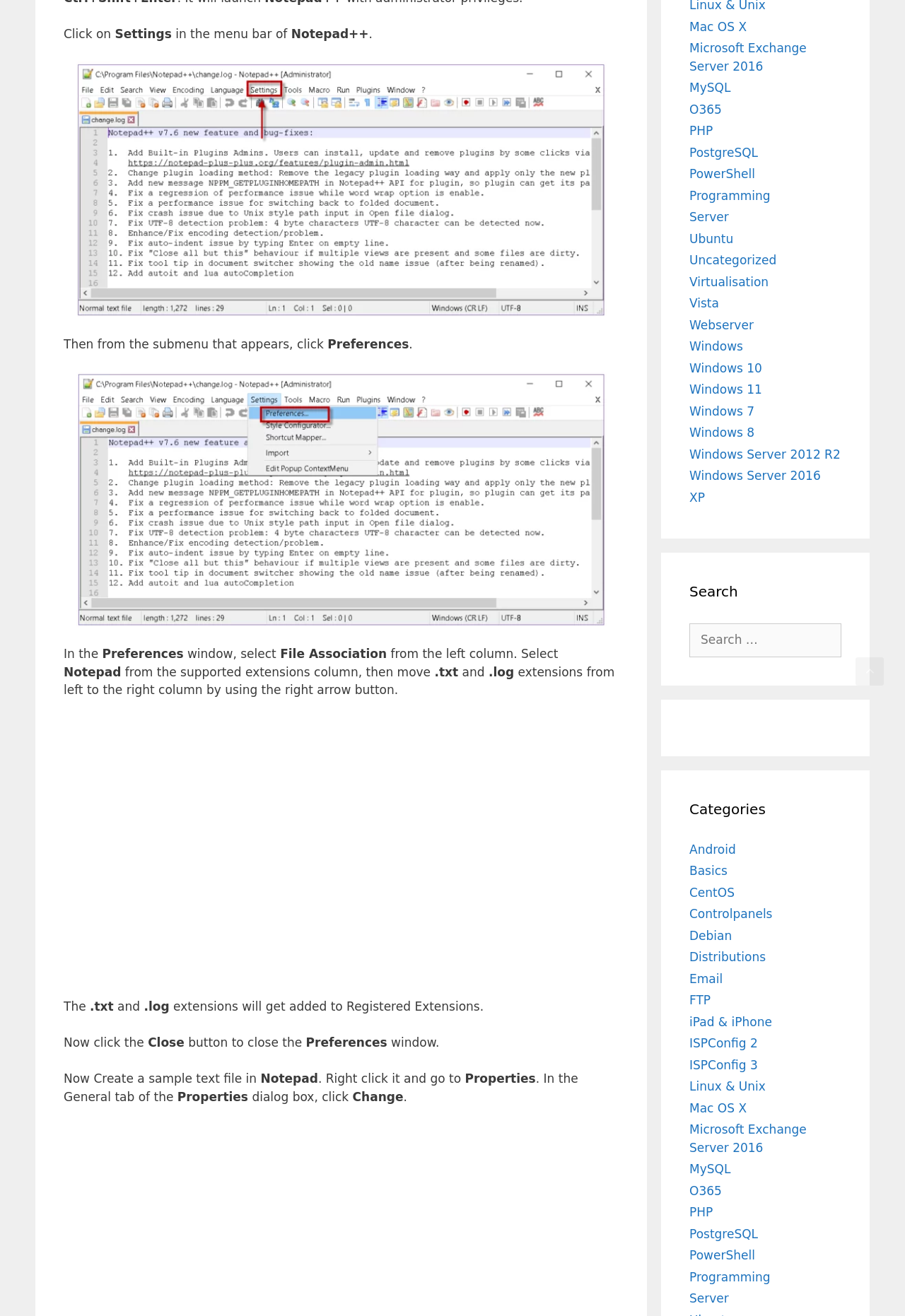Using the information in the image, give a comprehensive answer to the question: 
What is the purpose of the right arrow button?

The right arrow button is mentioned in the text 'extensions from left to the right column by using the right arrow button'. This suggests that the button is used to move file extensions from one column to another.